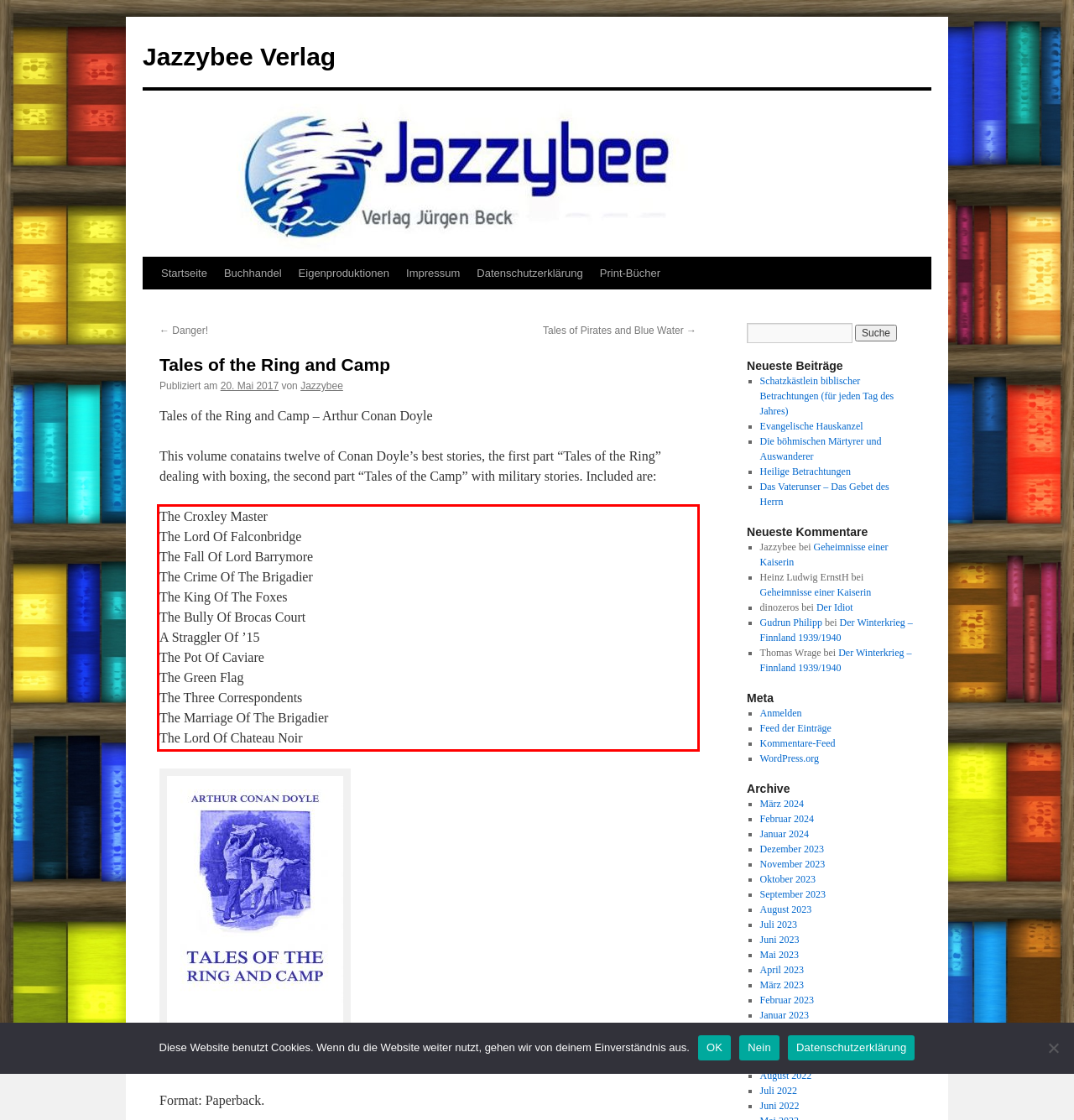Given a screenshot of a webpage, identify the red bounding box and perform OCR to recognize the text within that box.

The Croxley Master The Lord Of Falconbridge The Fall Of Lord Barrymore The Crime Of The Brigadier The King Of The Foxes The Bully Of Brocas Court A Straggler Of ’15 The Pot Of Caviare The Green Flag The Three Correspondents The Marriage Of The Brigadier The Lord Of Chateau Noir